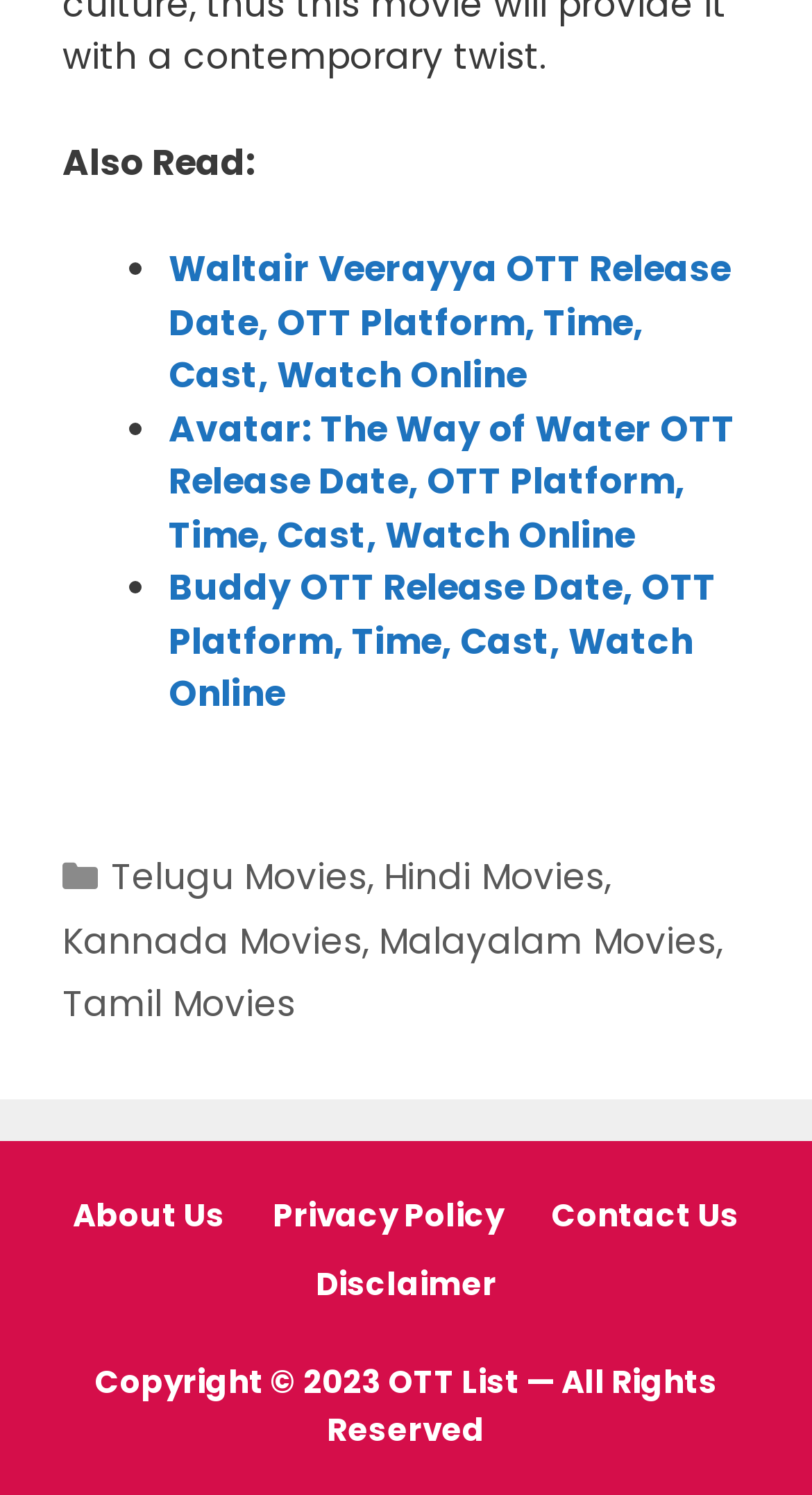How many movie categories are listed in the footer?
Please answer the question with a single word or phrase, referencing the image.

5